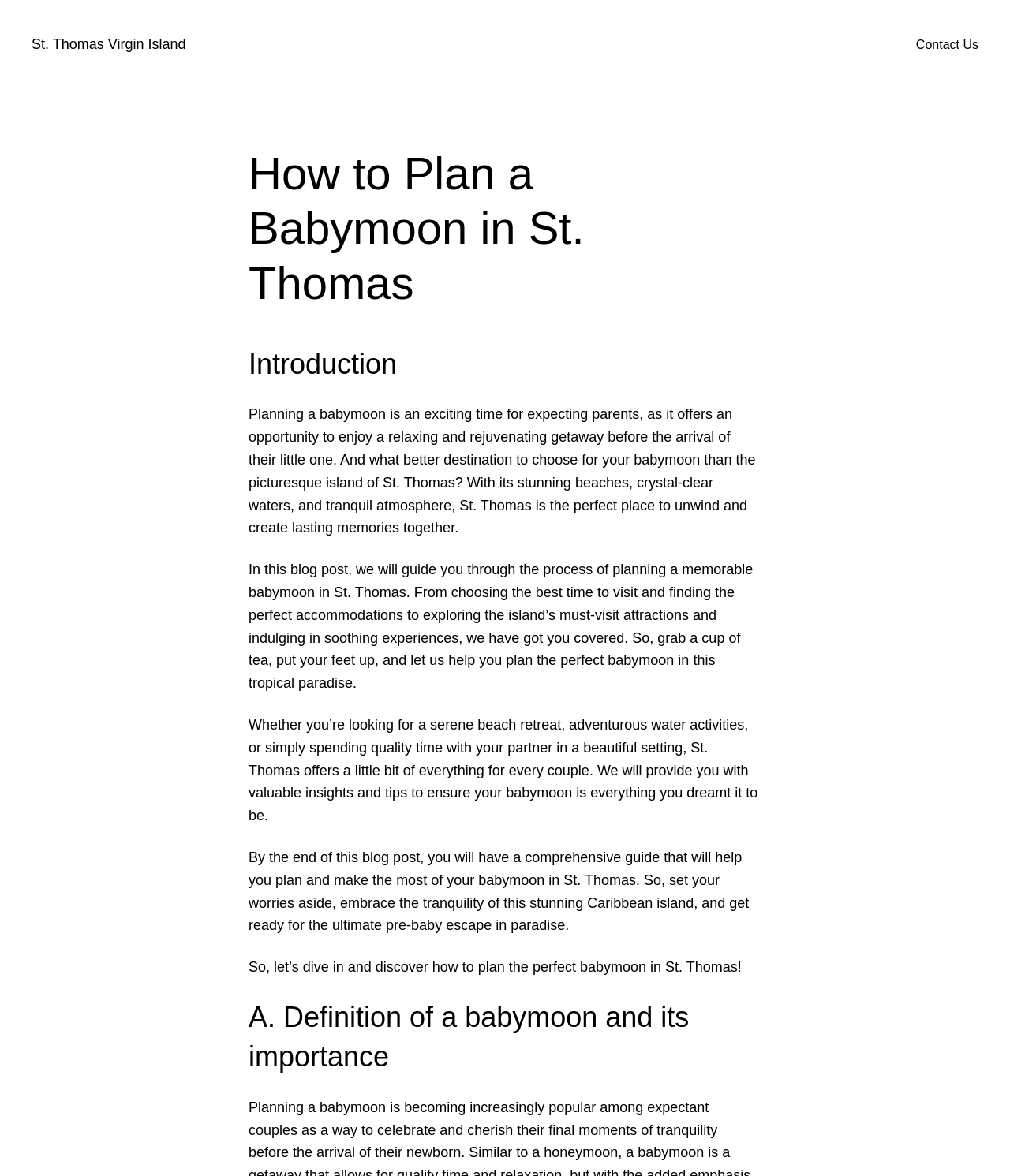Using the webpage screenshot, find the UI element described by St. Thomas Virgin Island. Provide the bounding box coordinates in the format (top-left x, top-left y, bottom-right x, bottom-right y), ensuring all values are floating point numbers between 0 and 1.

[0.031, 0.031, 0.184, 0.044]